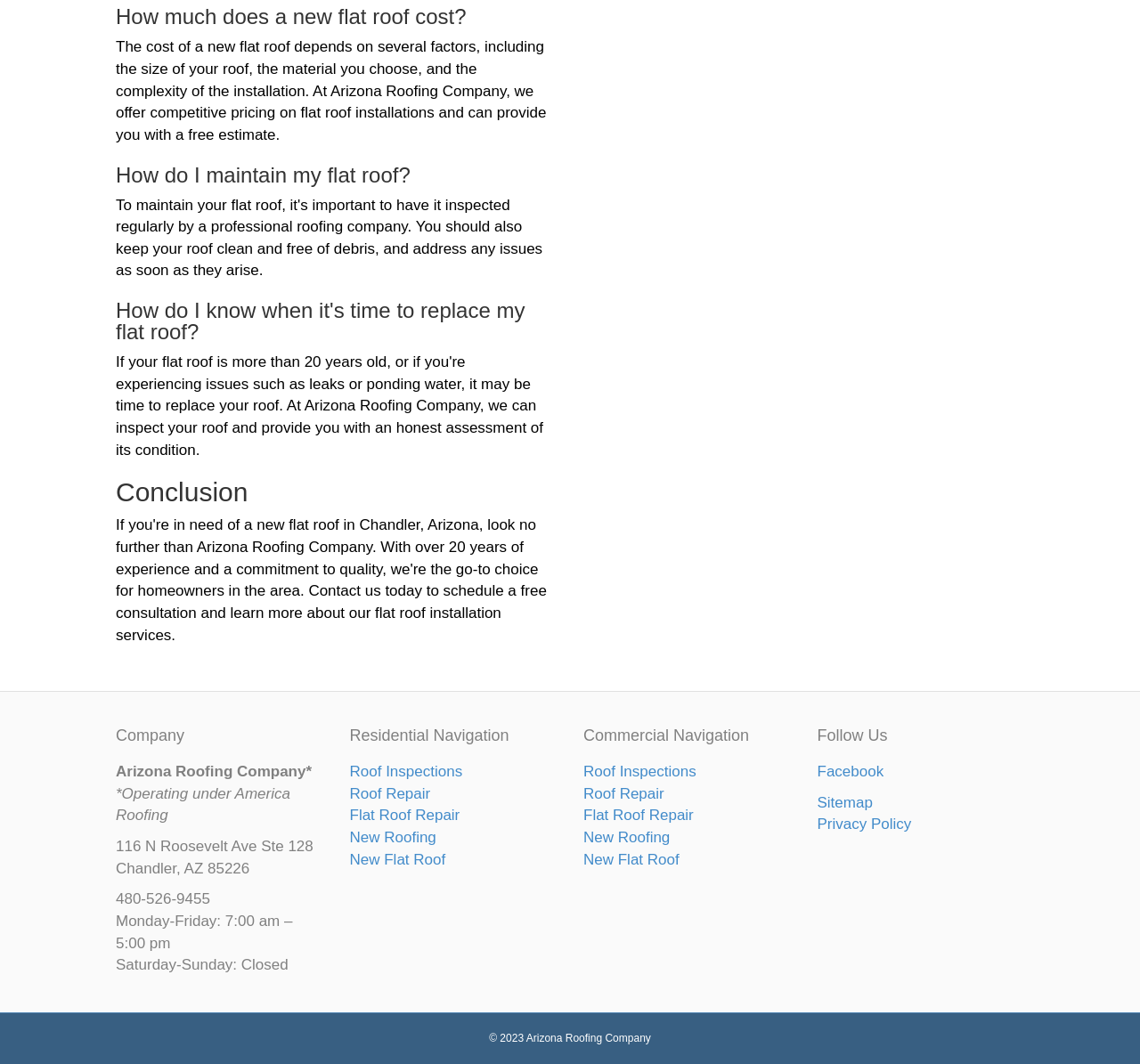Can you find the bounding box coordinates for the element to click on to achieve the instruction: "Click on 'New Flat Roof'"?

[0.307, 0.8, 0.391, 0.816]